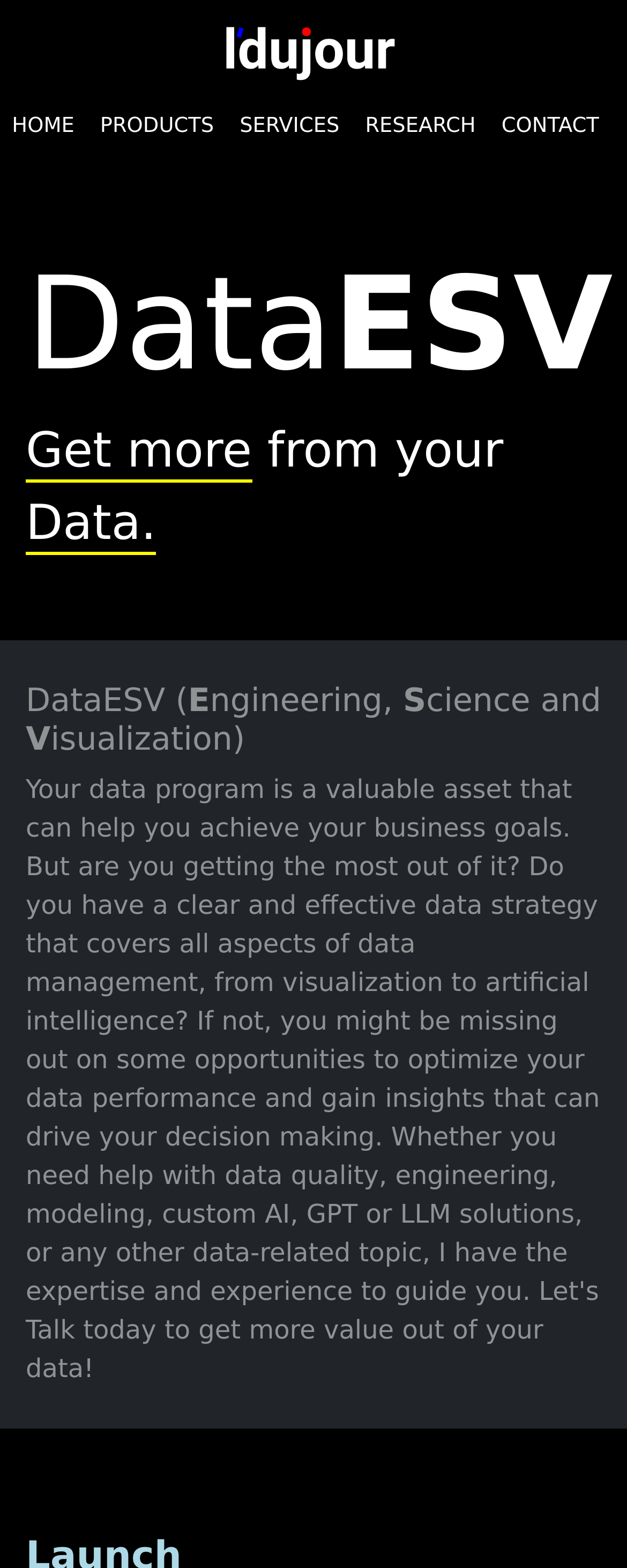Extract the bounding box for the UI element that matches this description: "parent_node: HOME".

[0.313, 0.016, 0.662, 0.036]